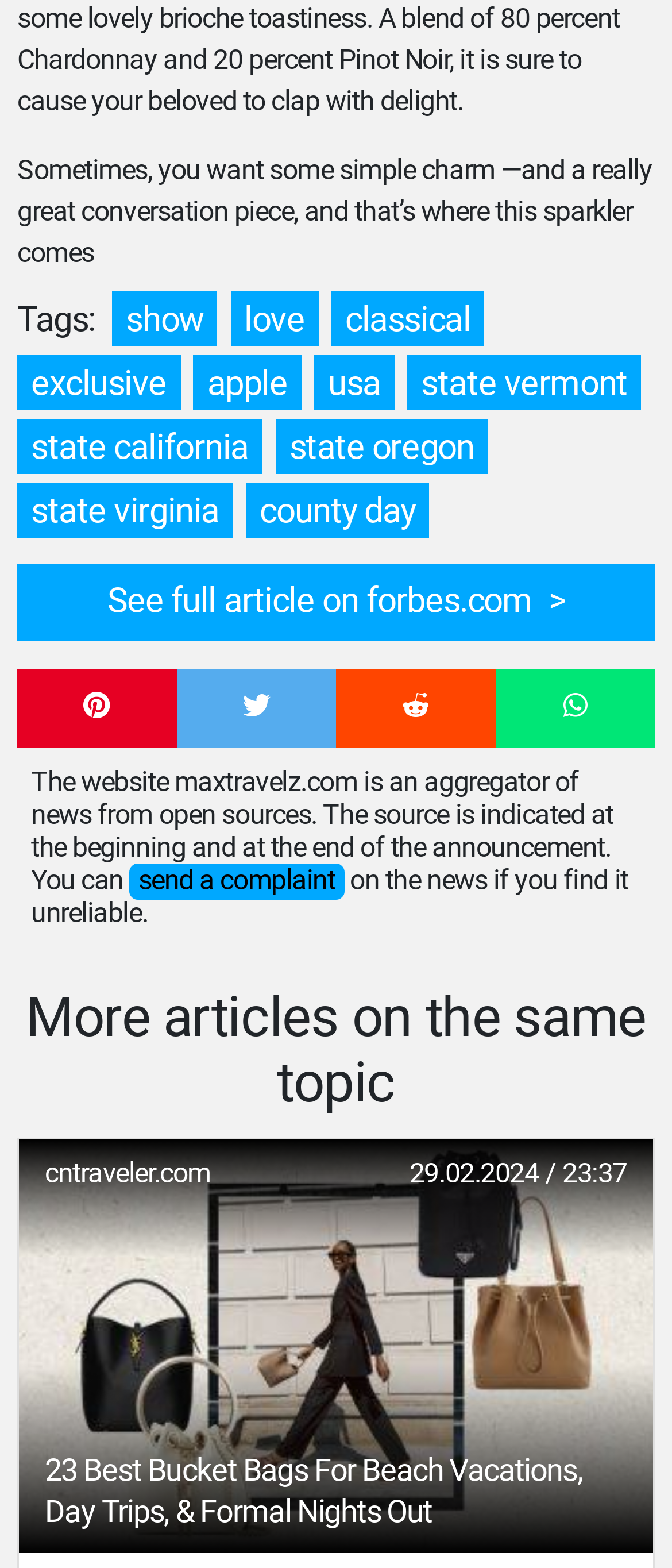What can be done if the news is found unreliable?
Please look at the screenshot and answer in one word or a short phrase.

Send a complaint